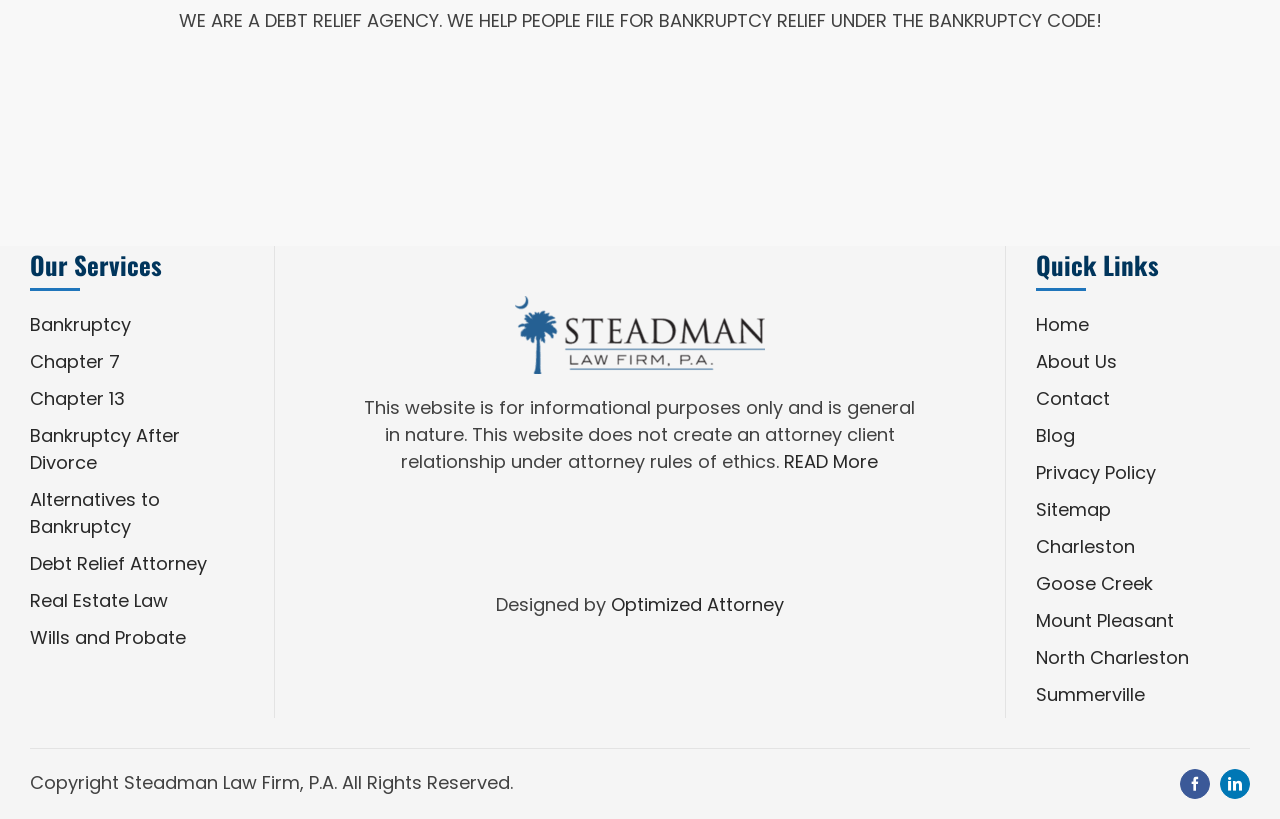Please determine the bounding box coordinates of the area that needs to be clicked to complete this task: 'Read more about the website'. The coordinates must be four float numbers between 0 and 1, formatted as [left, top, right, bottom].

[0.613, 0.548, 0.686, 0.579]